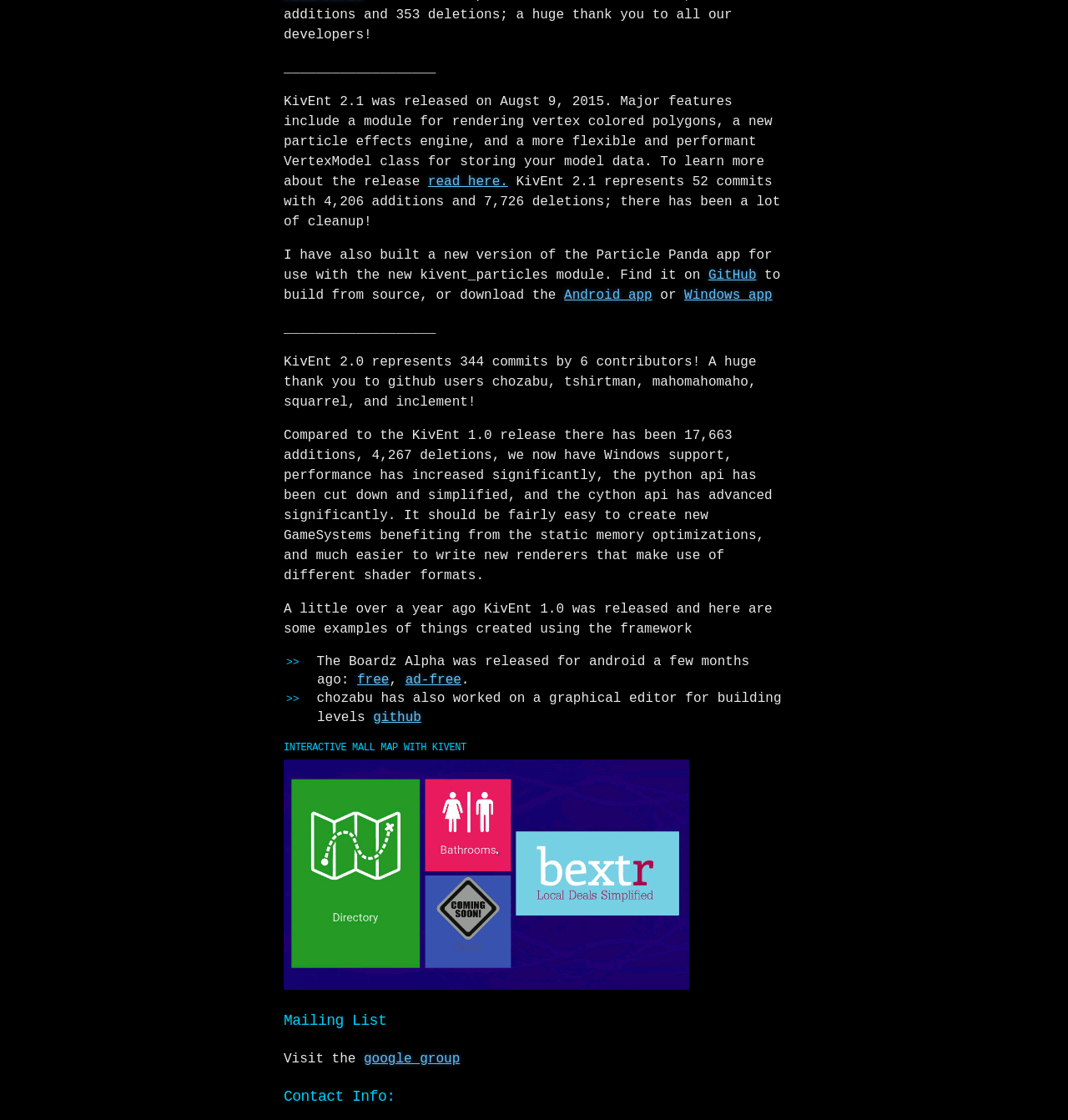Please give a concise answer to this question using a single word or phrase: 
What is the name of the app built by the author for use with the new kivent_particles module?

Particle Panda